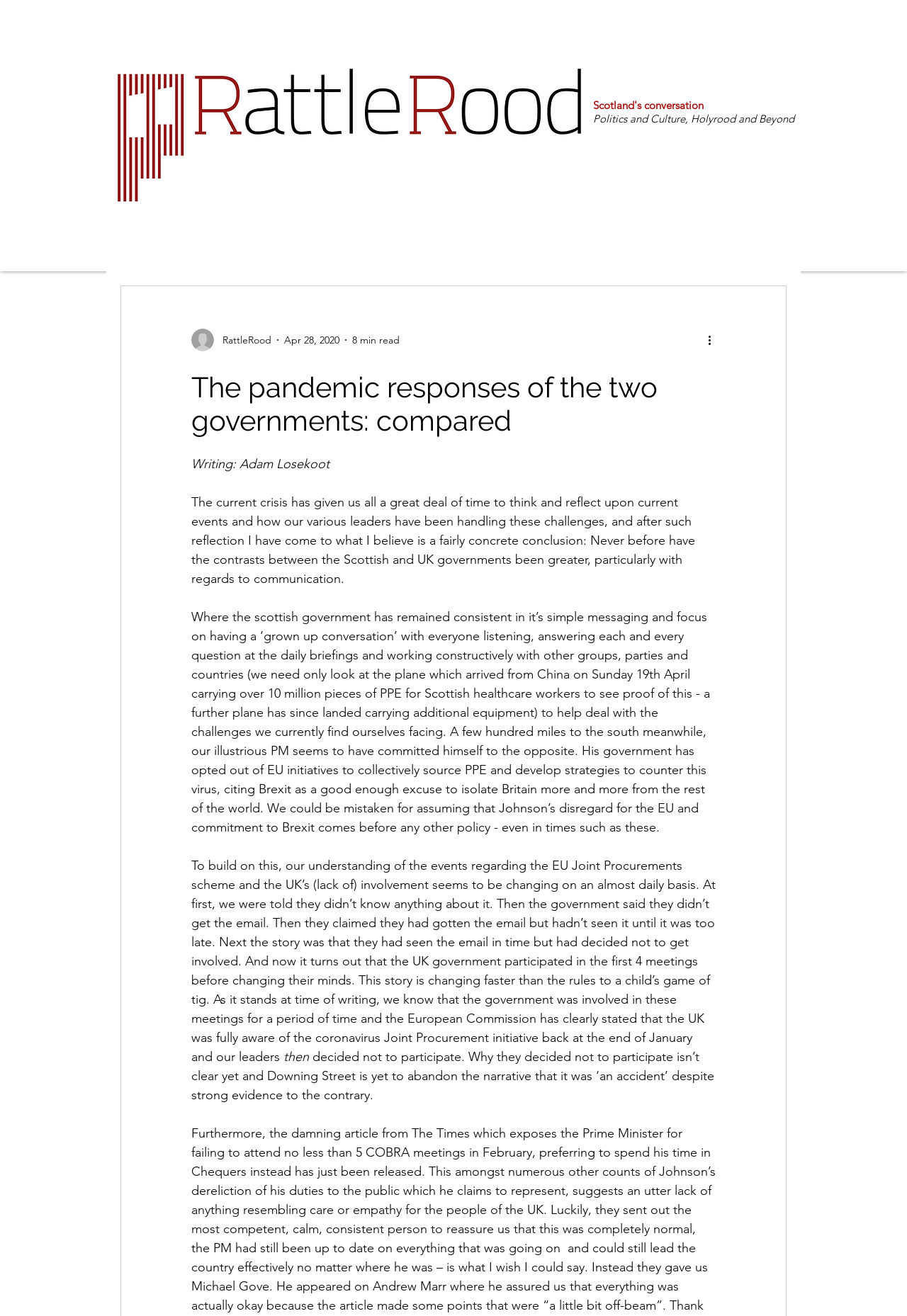What is the name of the website?
Could you give a comprehensive explanation in response to this question?

The name of the website can be found in the text 'RattleRood' which is located near the top of the webpage, below the writer's picture.